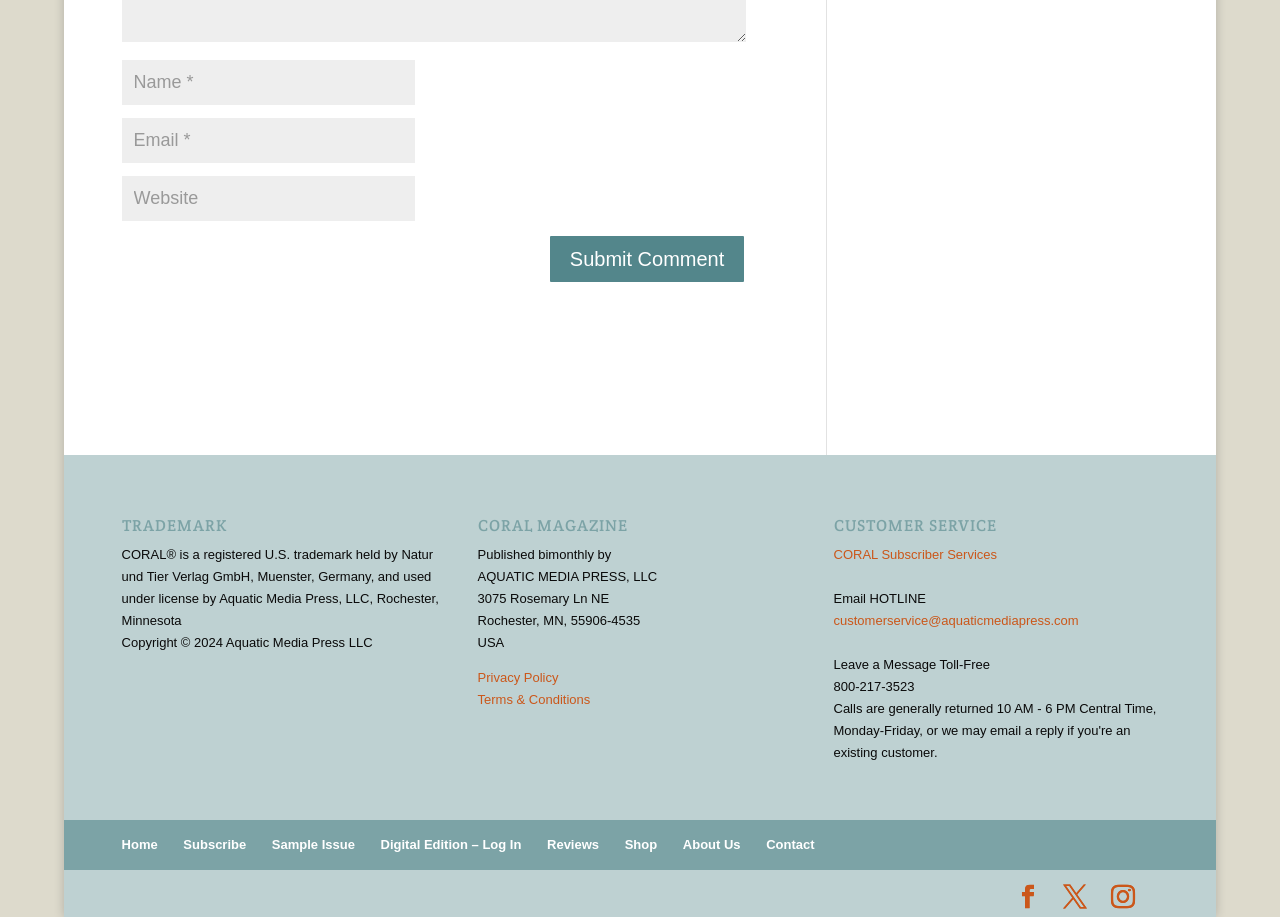What is the copyright year of the website?
Please provide an in-depth and detailed response to the question.

I can see a static text element with the copyright symbol and the year 2024, indicating that the copyright year of the website is 2024.